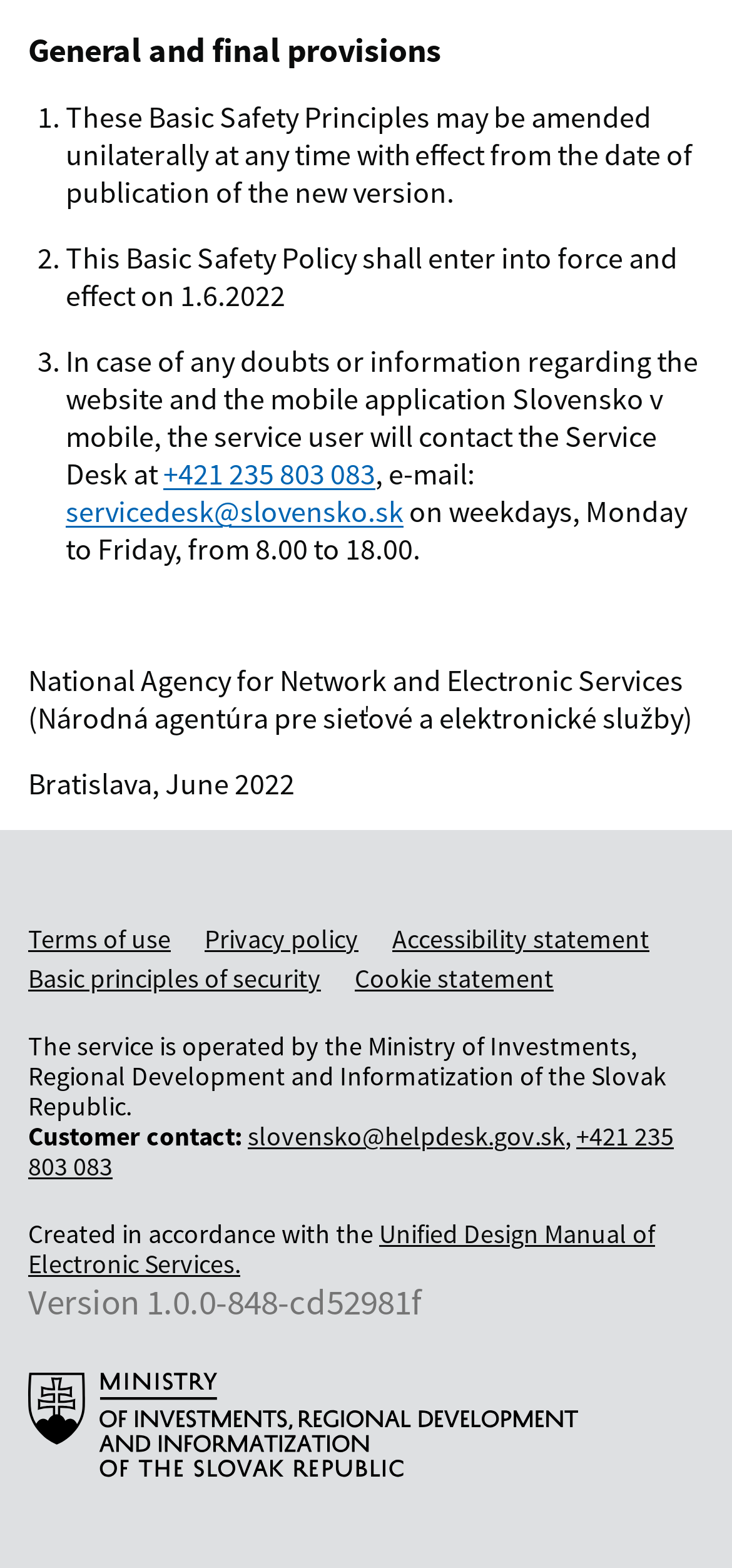Determine the bounding box coordinates for the HTML element described here: "+421 235 803 083".

[0.038, 0.714, 0.921, 0.754]